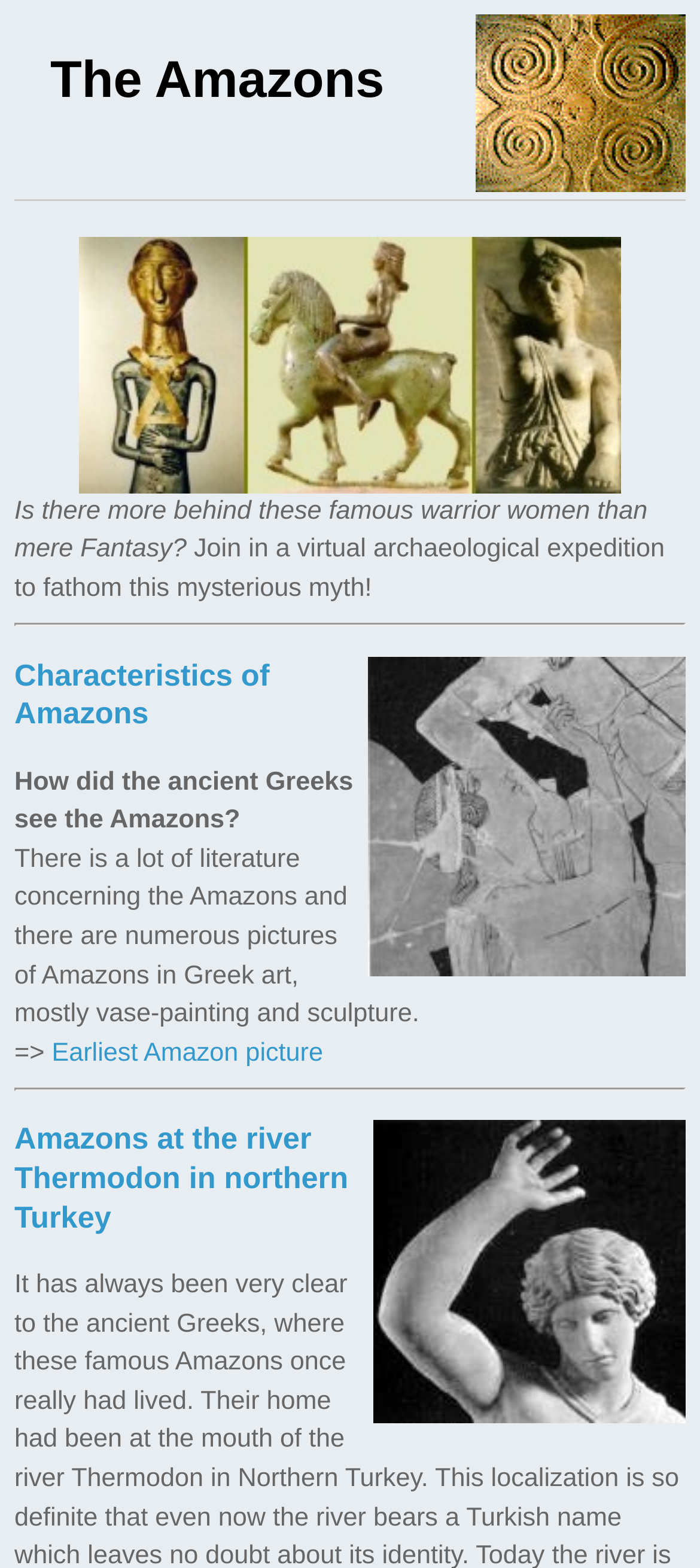Determine the bounding box coordinates in the format (top-left x, top-left y, bottom-right x, bottom-right y). Ensure all values are floating point numbers between 0 and 1. Identify the bounding box of the UI element described by: Earliest Amazon picture

[0.074, 0.662, 0.461, 0.681]